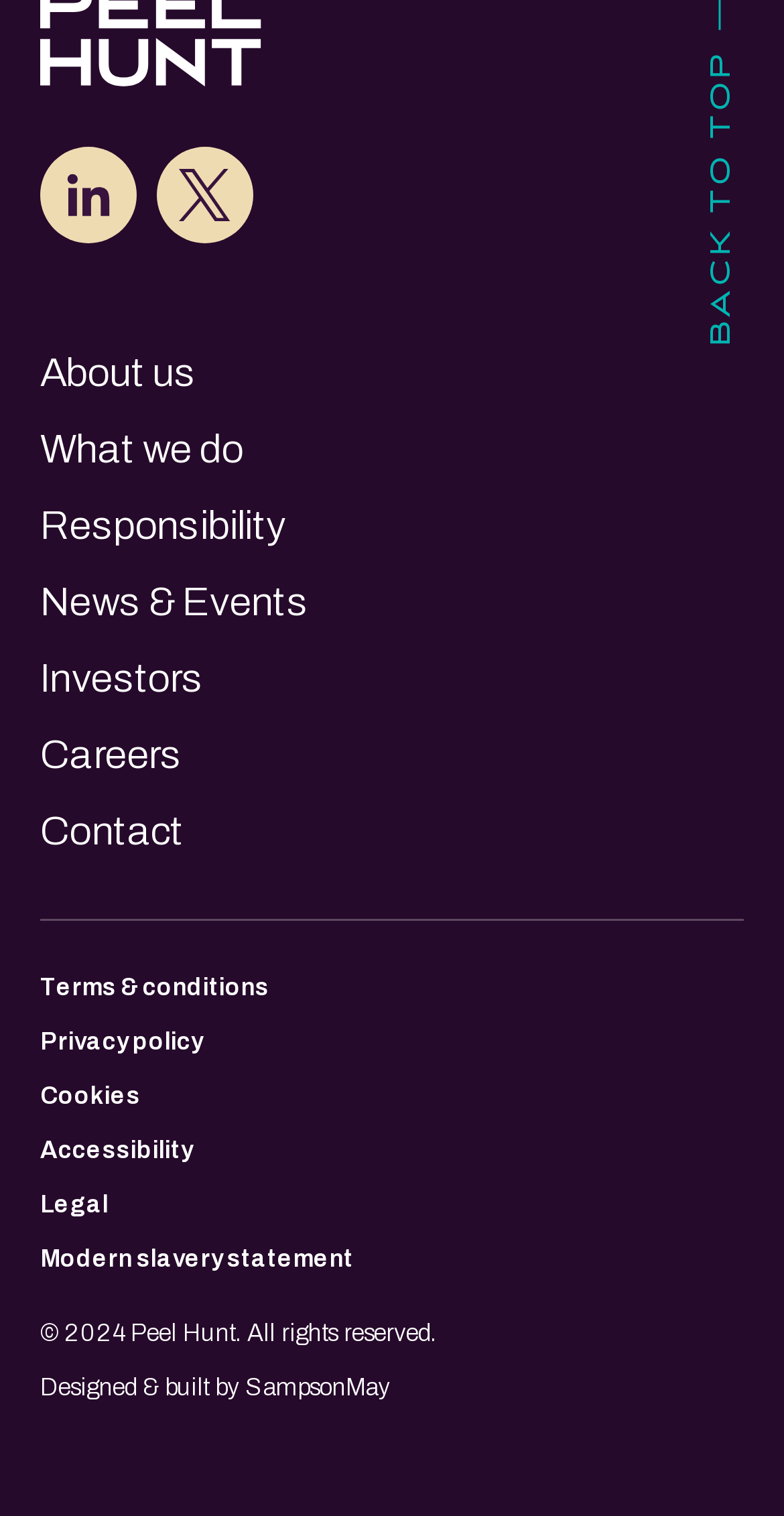How many links are present in the top section?
Please utilize the information in the image to give a detailed response to the question.

The top section of the webpage contains two links, 'LinkedIn' and 'X.com', which are accompanied by their respective images.